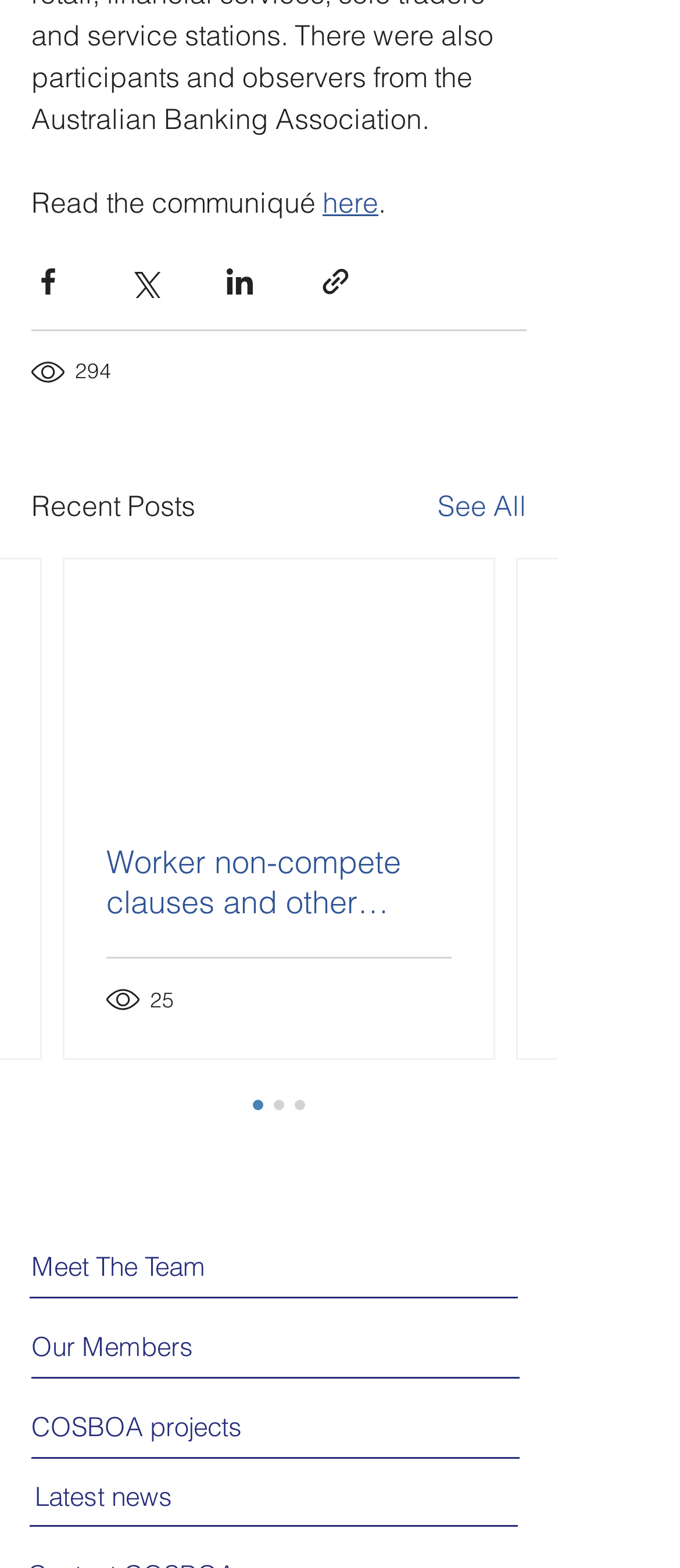Give the bounding box coordinates for the element described as: "294".

[0.046, 0.226, 0.169, 0.247]